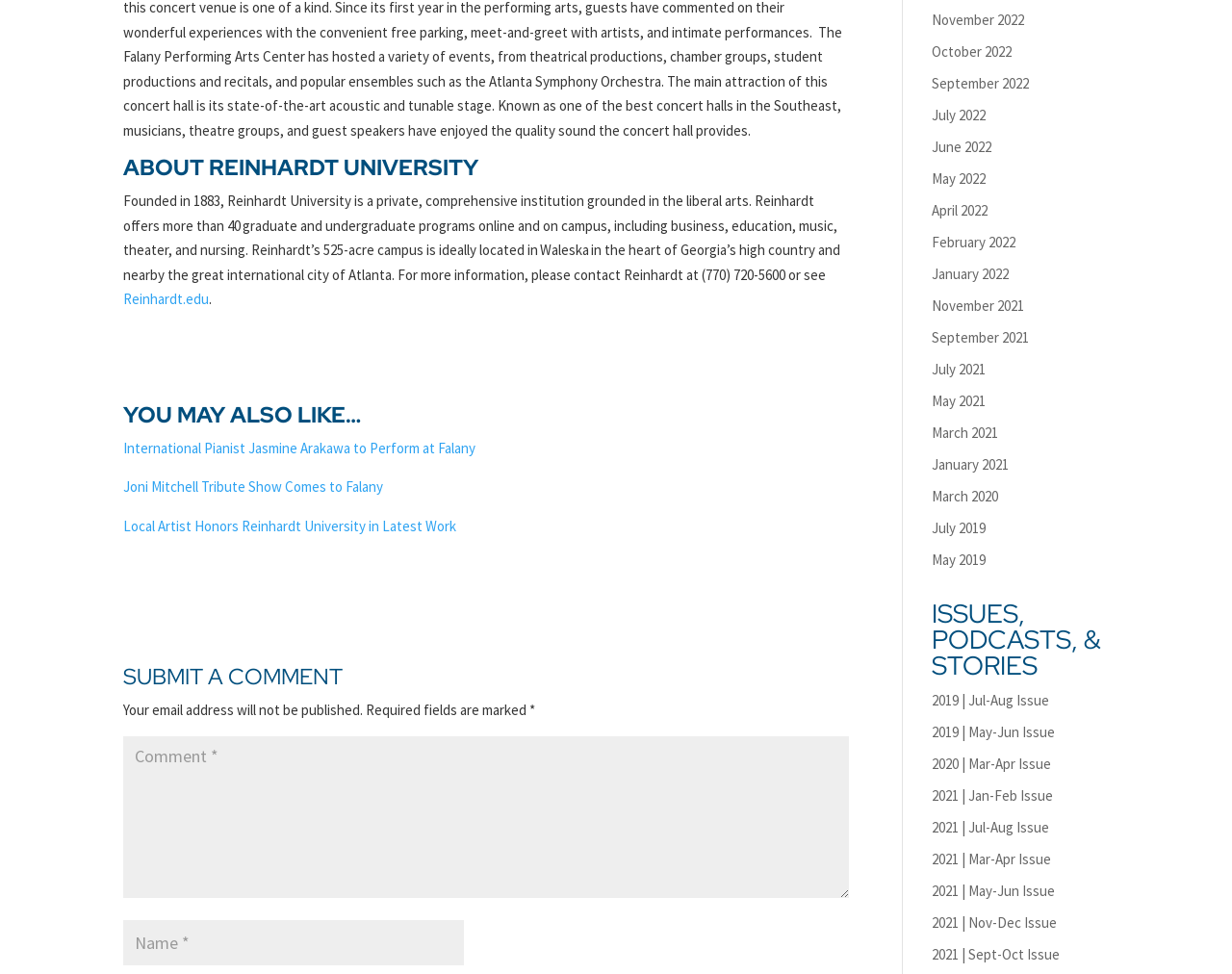Answer the following query concisely with a single word or phrase:
What is the contact information for Reinhardt University?

(770) 720-5600